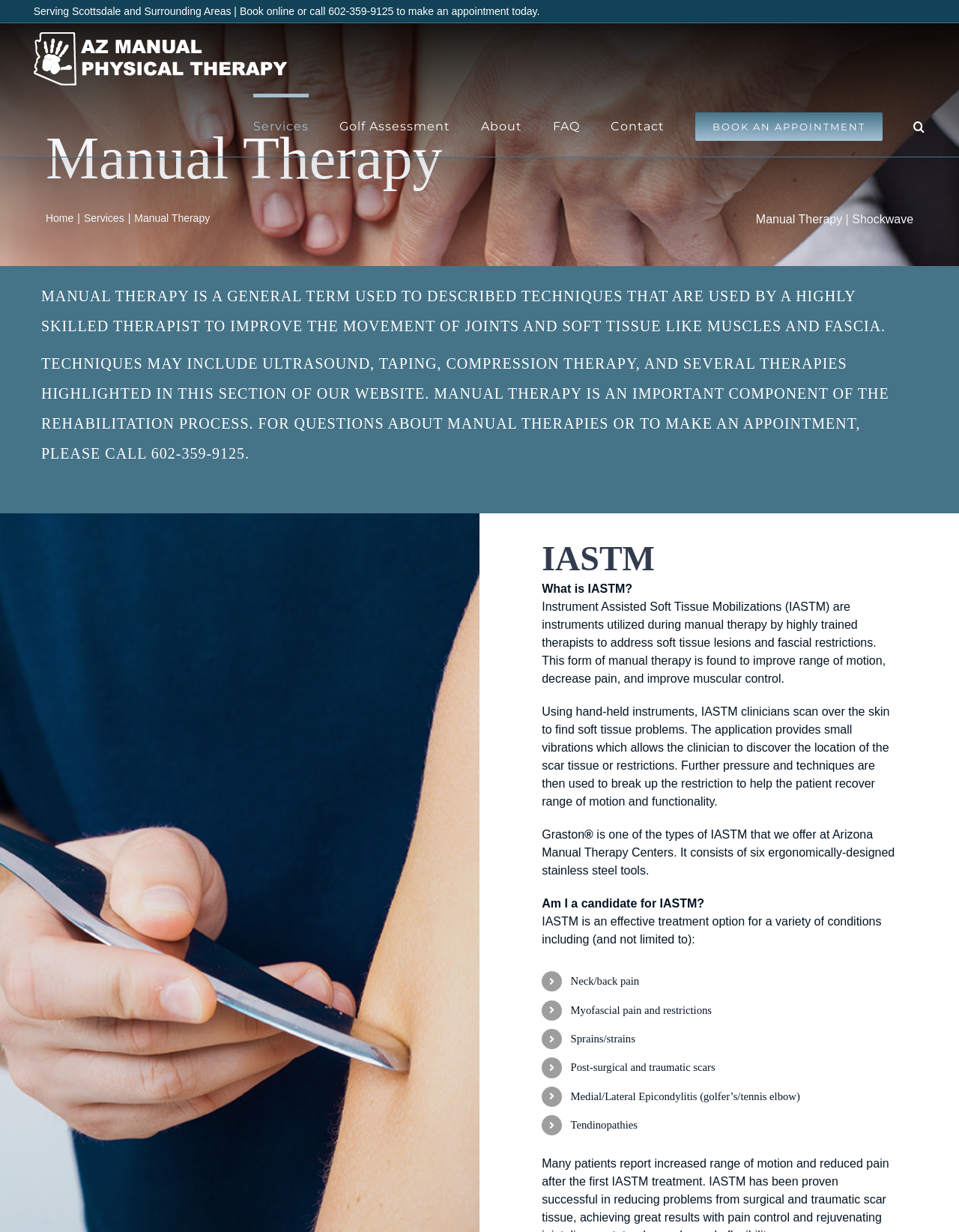Respond with a single word or phrase:
What is the phone number to make an appointment?

602-359-9125